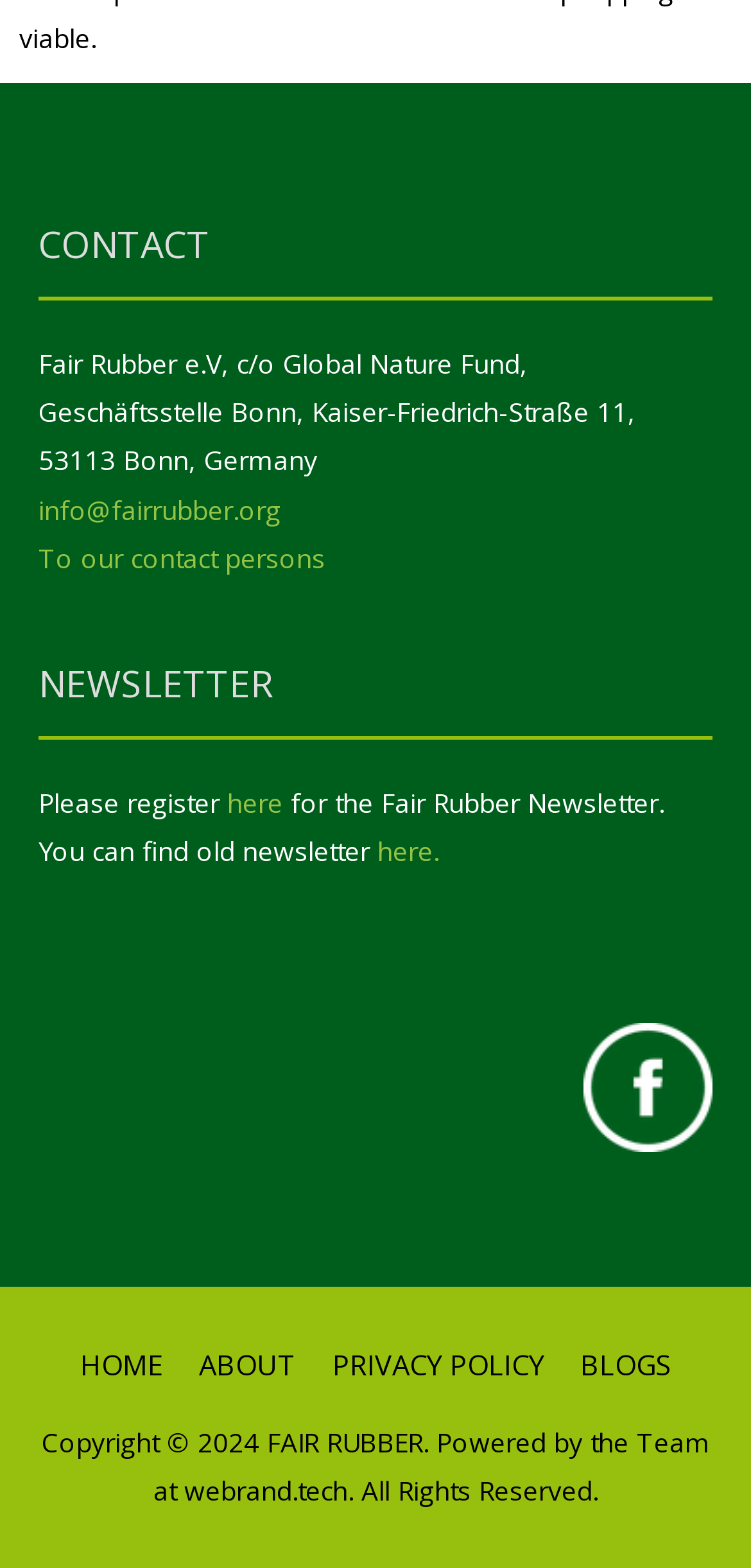Examine the screenshot and answer the question in as much detail as possible: What is the organization's email address?

The email address can be found in the contact section, where it is written as a link 'info@fairrubber.org'.